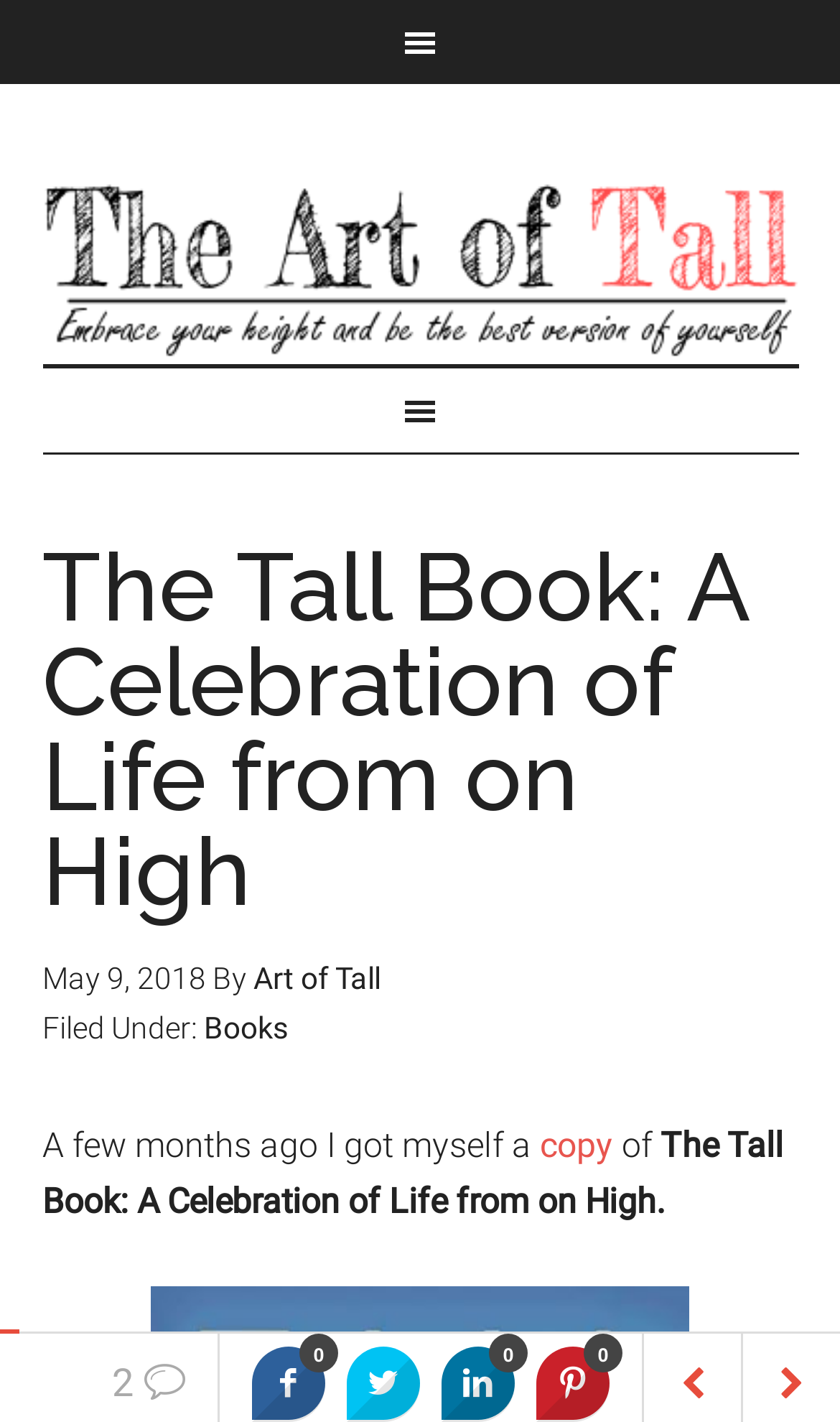Specify the bounding box coordinates of the area that needs to be clicked to achieve the following instruction: "Visit the Books category".

[0.242, 0.71, 0.342, 0.734]